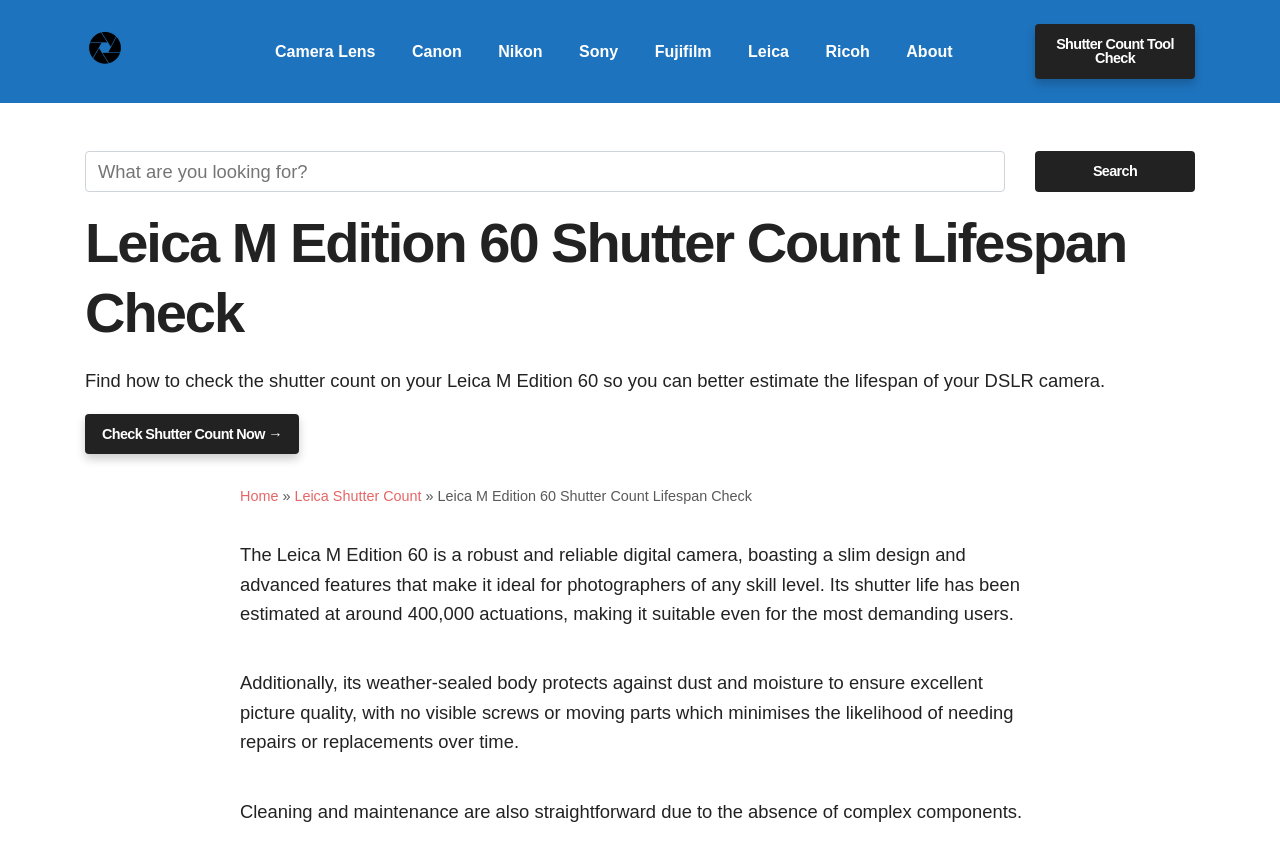Please give the bounding box coordinates of the area that should be clicked to fulfill the following instruction: "Visit home page". The coordinates should be in the format of four float numbers from 0 to 1, i.e., [left, top, right, bottom].

[0.188, 0.576, 0.217, 0.595]